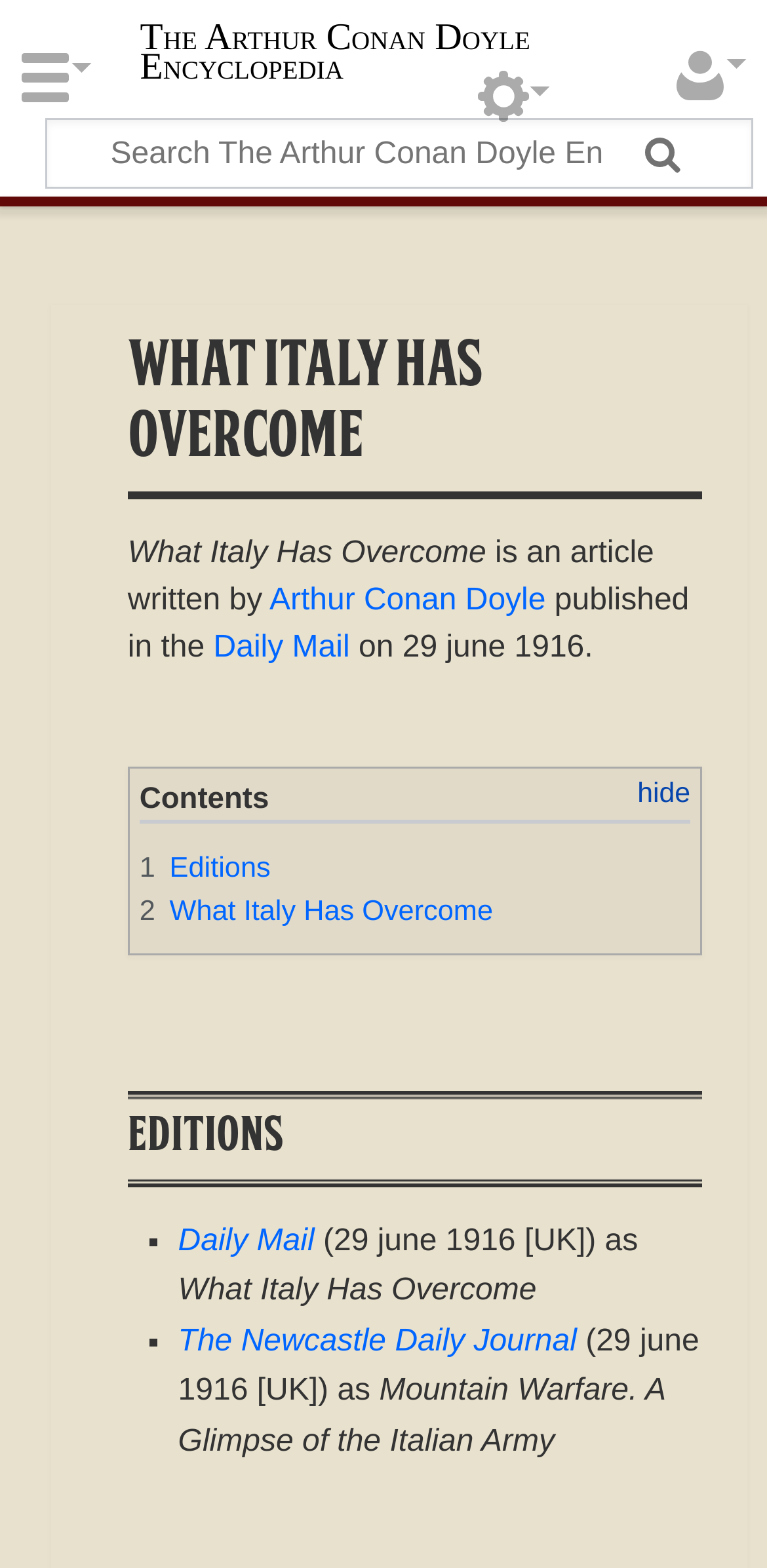Consider the image and give a detailed and elaborate answer to the question: 
In which newspaper was the article What Italy Has Overcome published?

The answer can be found in the section with the heading 'What Italy Has Overcome' where it is written 'published in the Daily Mail'.